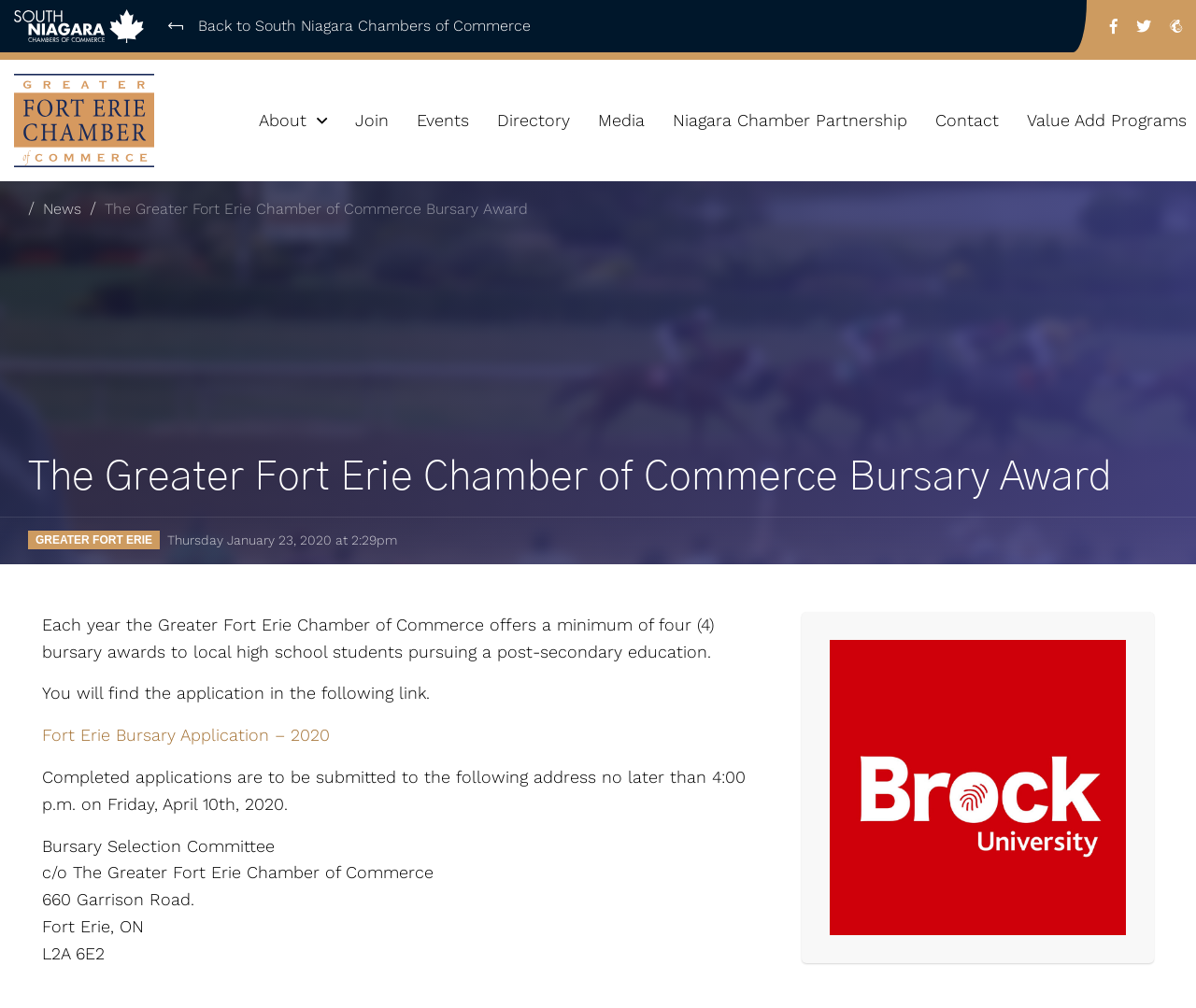Locate the bounding box coordinates of the segment that needs to be clicked to meet this instruction: "Go to Events".

[0.337, 0.096, 0.404, 0.143]